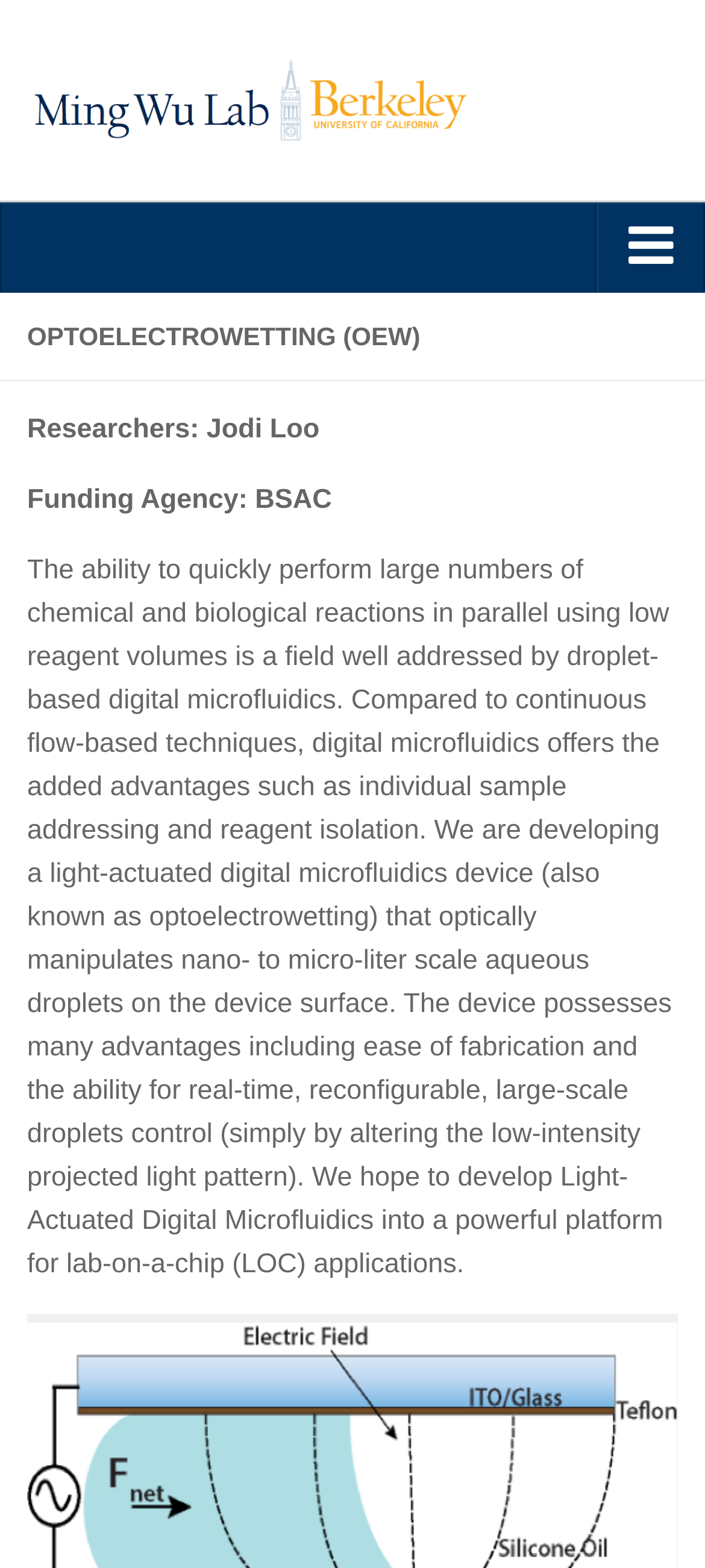What is the name of the laboratory?
Please provide a comprehensive answer based on the details in the screenshot.

The name of the laboratory can be found in the top-left corner of the webpage, where it is written as 'Light-Actuated Digital Microfluidics – Integrated Photonics Laboratory'. Additionally, there is an image and a link with the same name, which further confirms the laboratory's name.